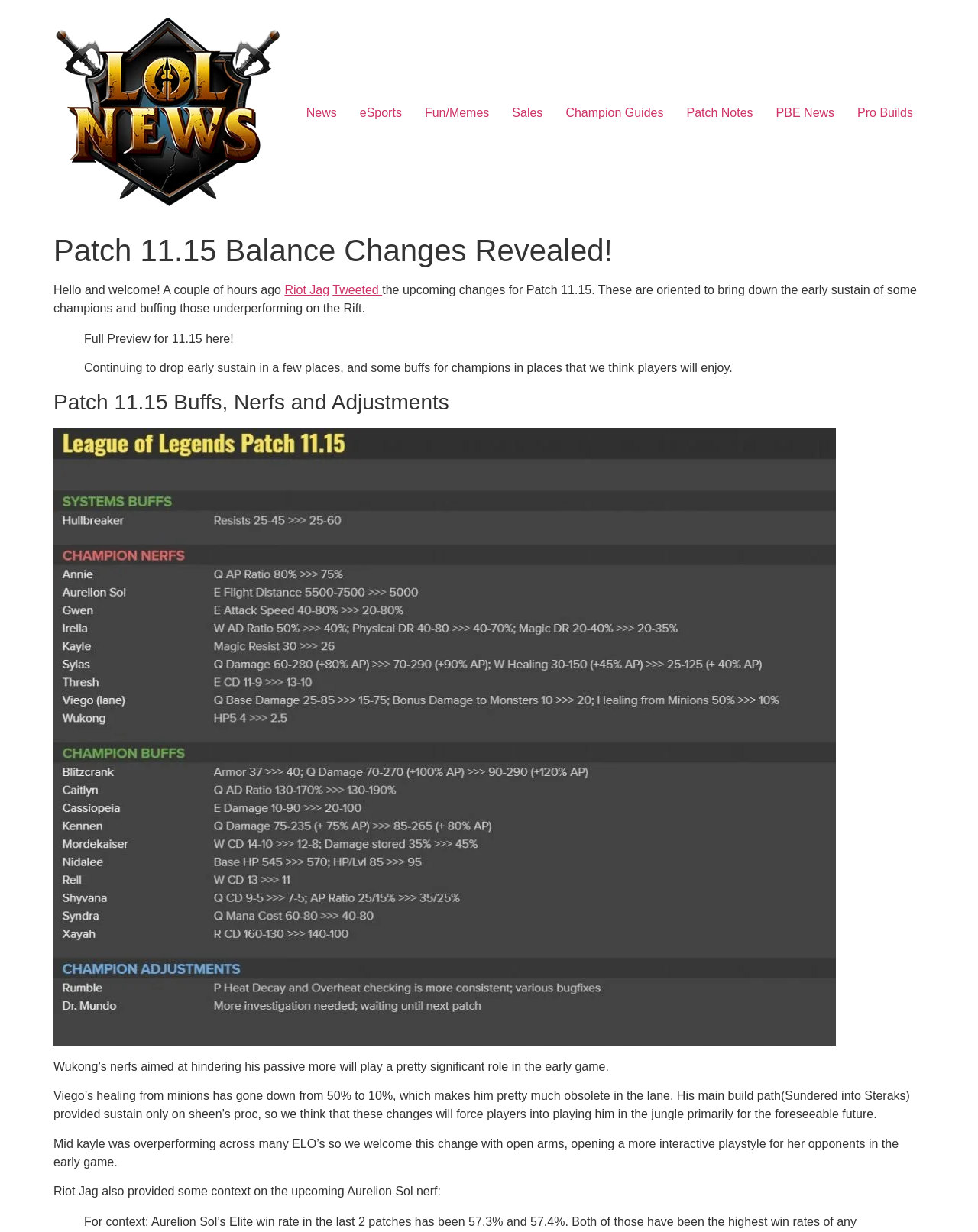Can you look at the image and give a comprehensive answer to the question:
What is the name of the news website?

The name of the news website can be found in the top-left corner of the webpage, where it says 'LoL News' in a link format.